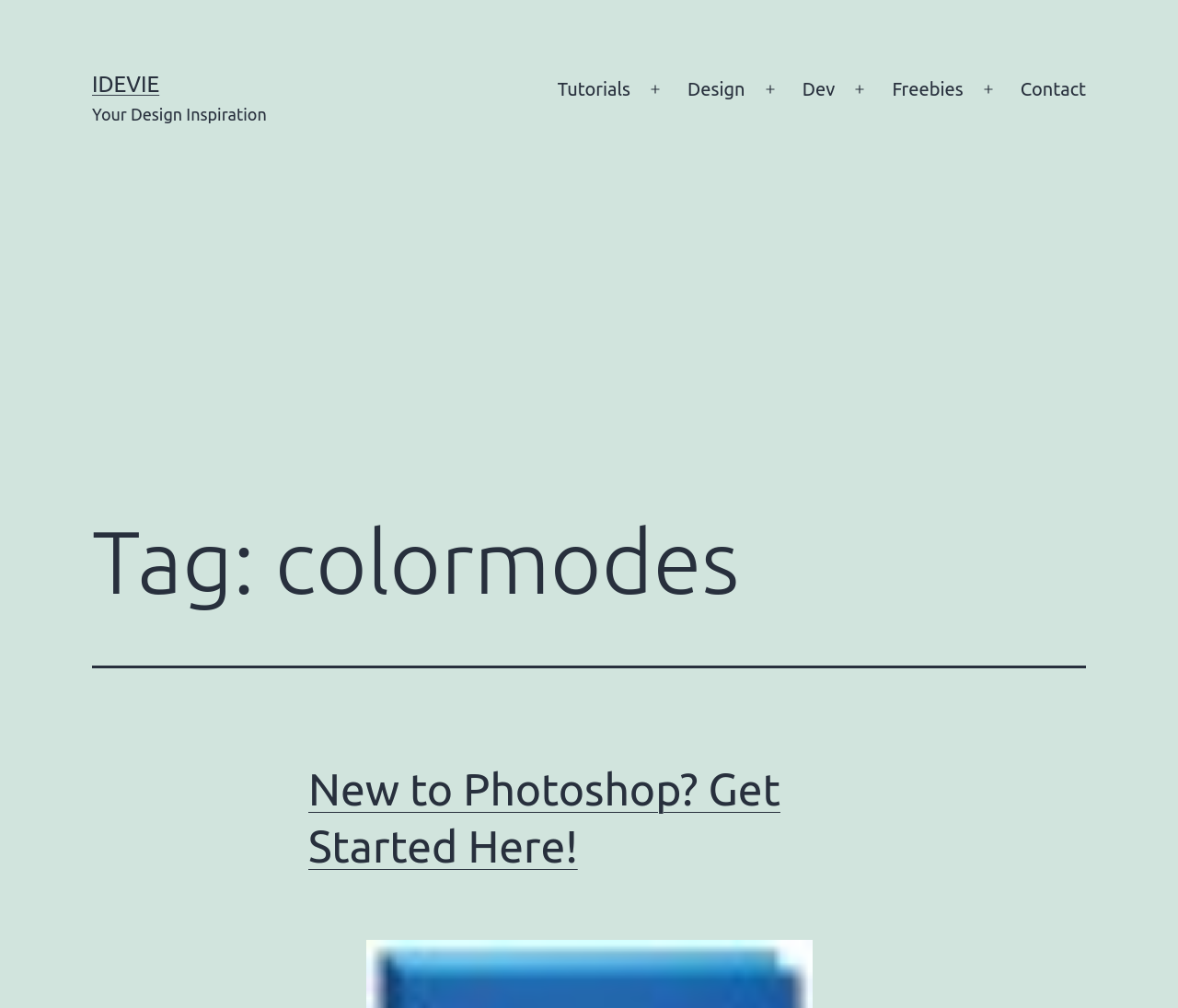Locate the bounding box coordinates of the segment that needs to be clicked to meet this instruction: "click IDEVIE".

[0.078, 0.071, 0.135, 0.096]